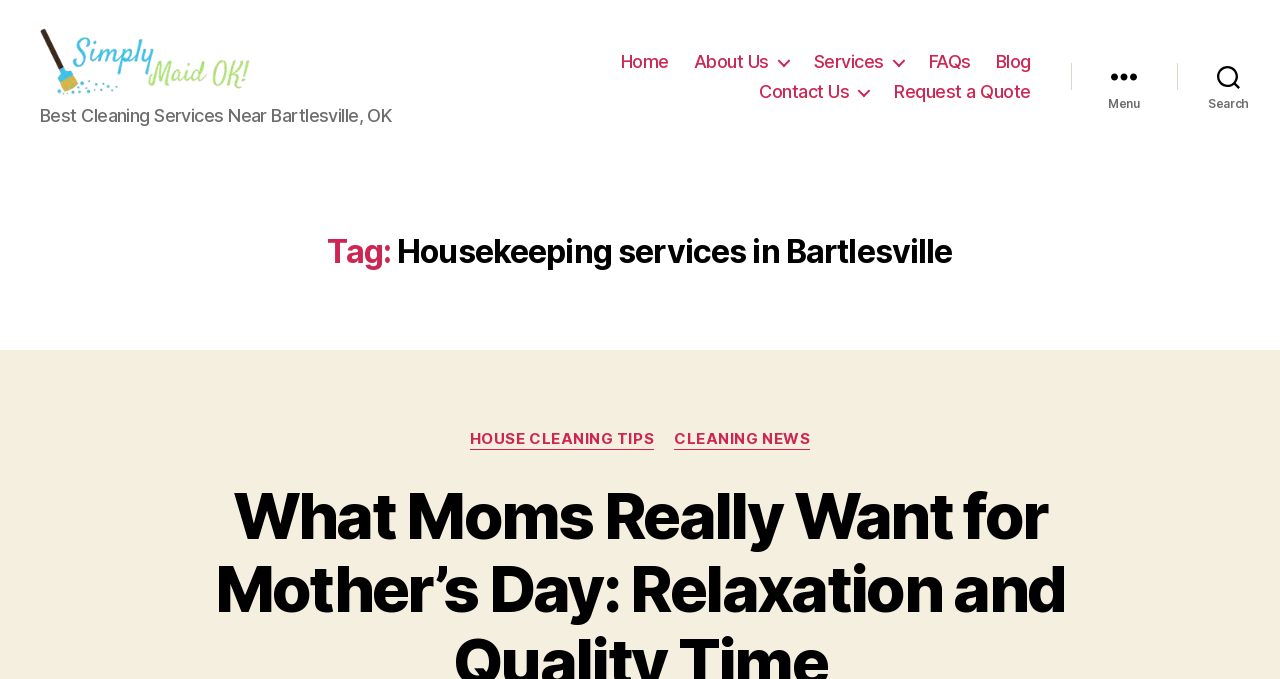What is the category of the current webpage?
Could you answer the question in a detailed manner, providing as much information as possible?

The category of the current webpage can be found in the heading, which says 'Tag: Housekeeping services in Bartlesville'.